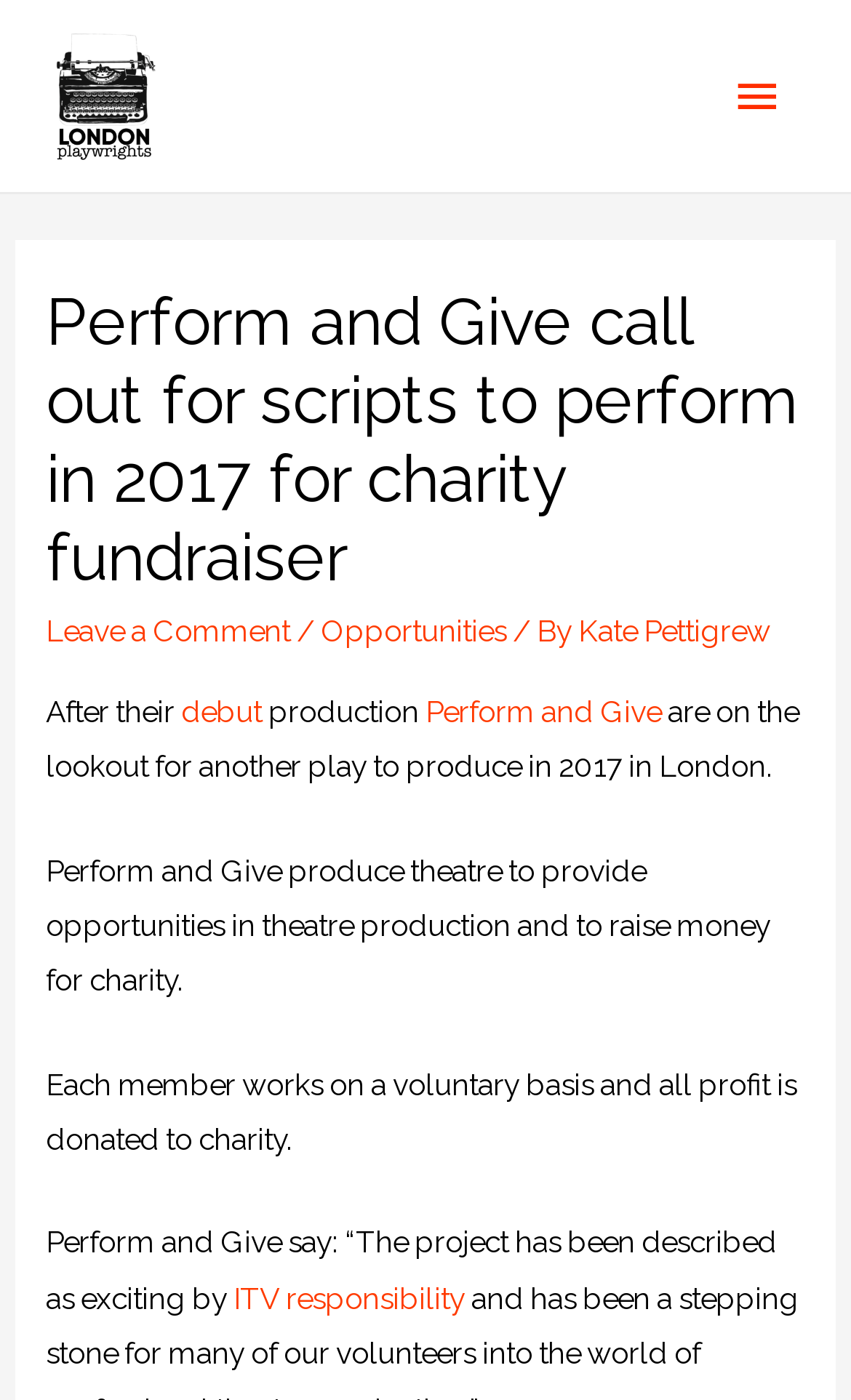Determine the bounding box coordinates of the clickable element to achieve the following action: 'Click on the London Playwrights link'. Provide the coordinates as four float values between 0 and 1, formatted as [left, top, right, bottom].

[0.051, 0.054, 0.192, 0.079]